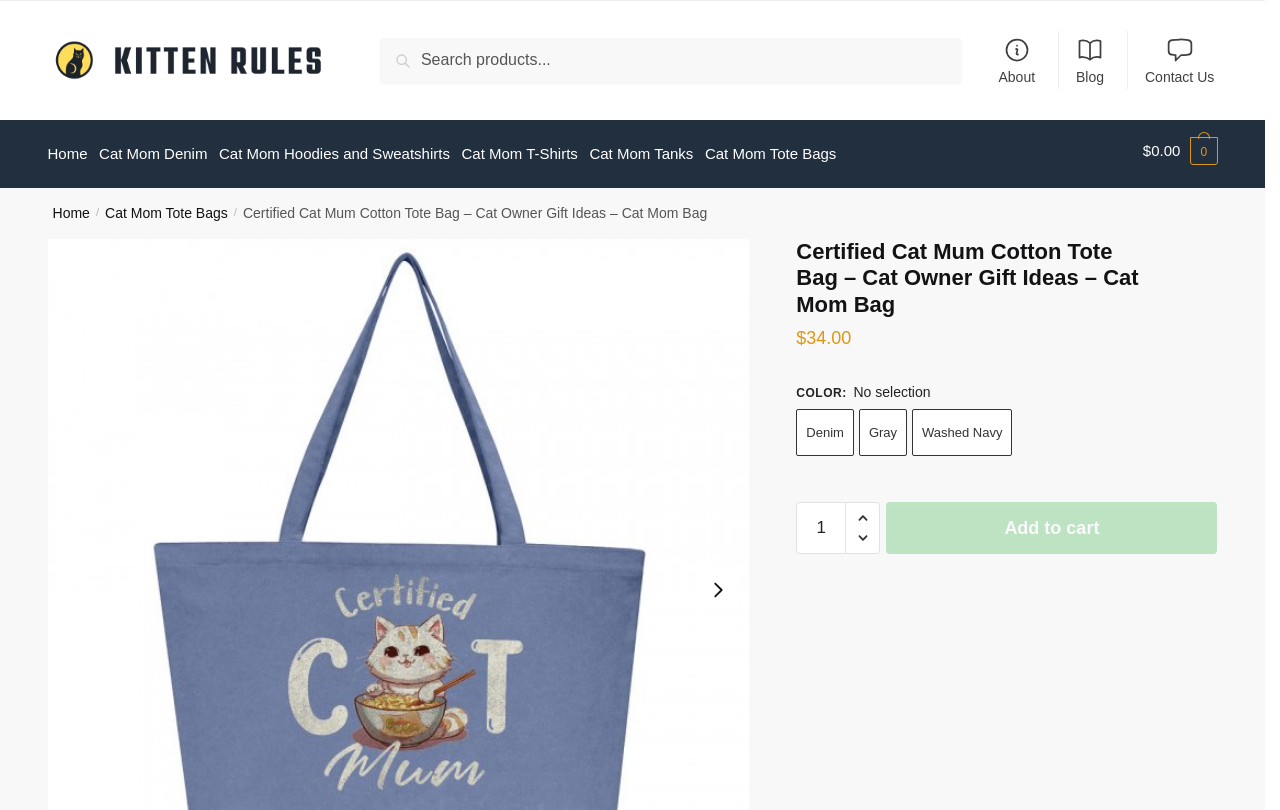Give a short answer to this question using one word or a phrase:
What is the purpose of the 'Search for:' field?

To search for products